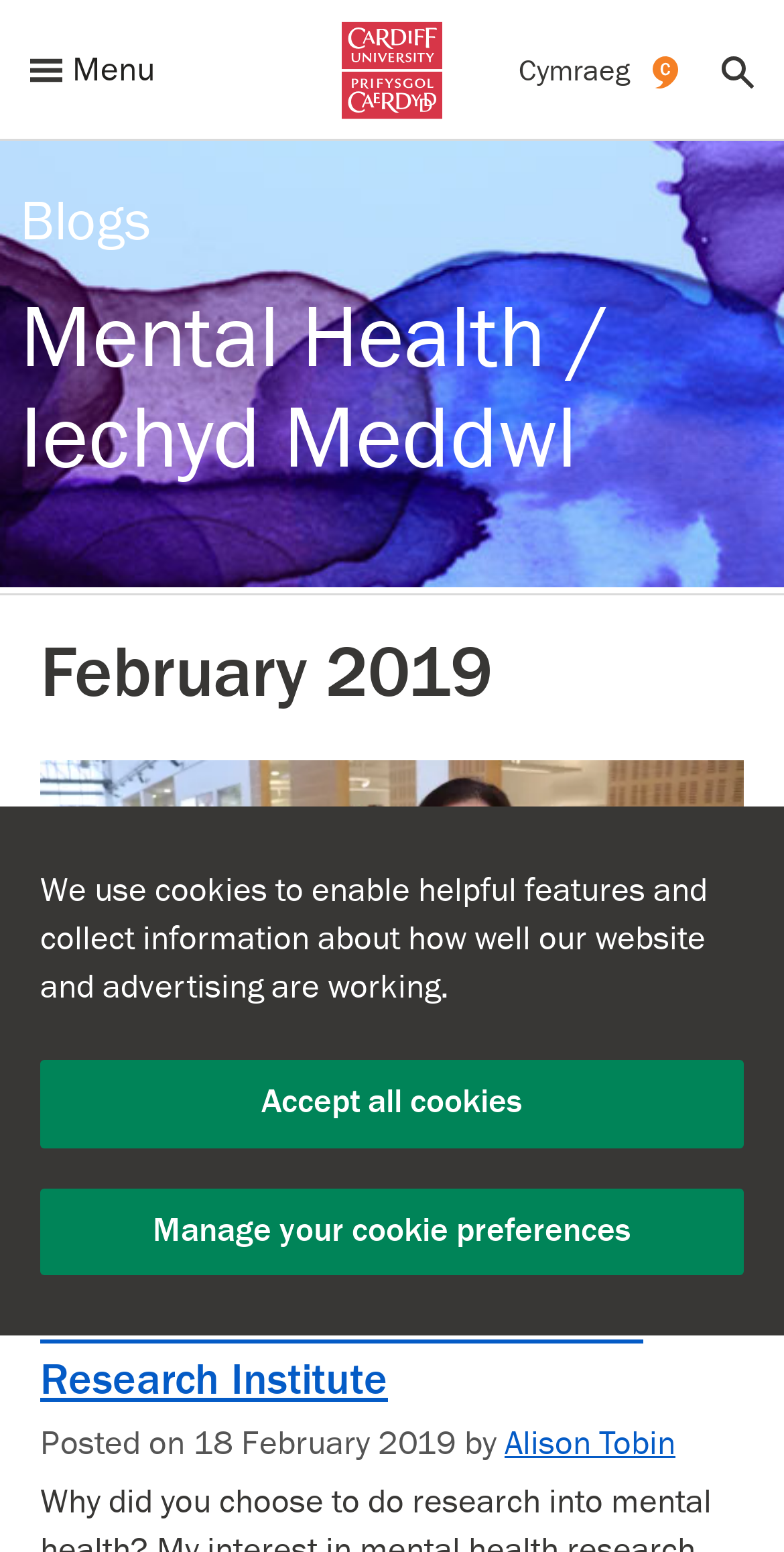Determine the bounding box coordinates of the region I should click to achieve the following instruction: "Search for something". Ensure the bounding box coordinates are four float numbers between 0 and 1, i.e., [left, top, right, bottom].

[0.882, 0.013, 1.0, 0.078]